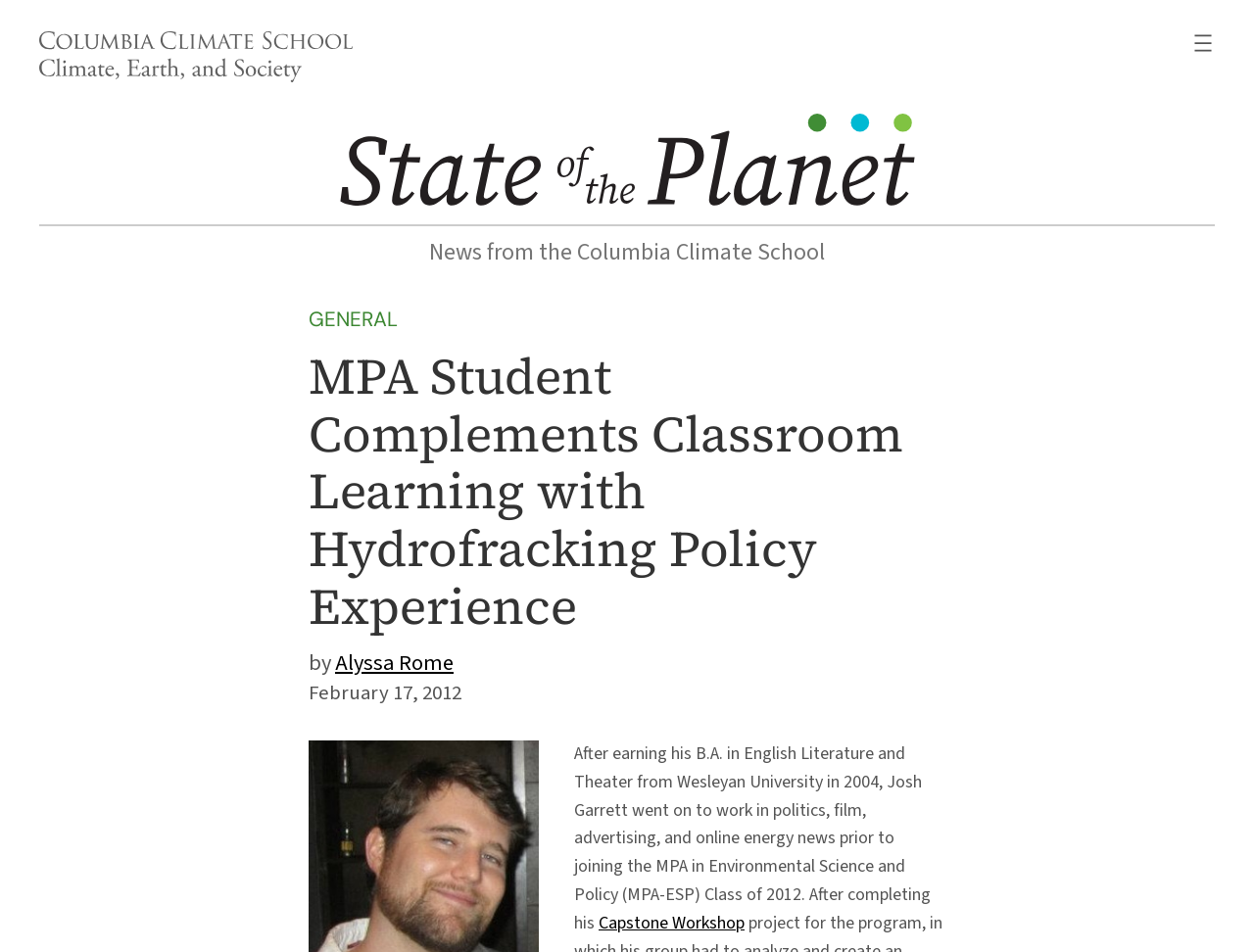Provide a thorough summary of the webpage.

The webpage is about an MPA student's experience with hydrofracking policy. At the top left, there is a figure with a link to "Columbia Climate School: Climate, Earth, and Society" accompanied by an image. Below this, there is a navigation menu with a button to open a menu, which is accompanied by an image.

To the right of the navigation menu, there is a link to "State of the Planet" with an image. Below this, there is a horizontal separator. The main content of the webpage starts with a heading "MPA Student Complements Classroom Learning with Hydrofracking Policy Experience" and a link to the author's name, "Alyssa Rome". 

Below the heading, there is a publication date "February 17, 2012". The main article starts with a paragraph describing Josh Garrett's background, including his education and work experience before joining the MPA in Environmental Science and Policy program. The article continues with a mention of the "Capstone Workshop".